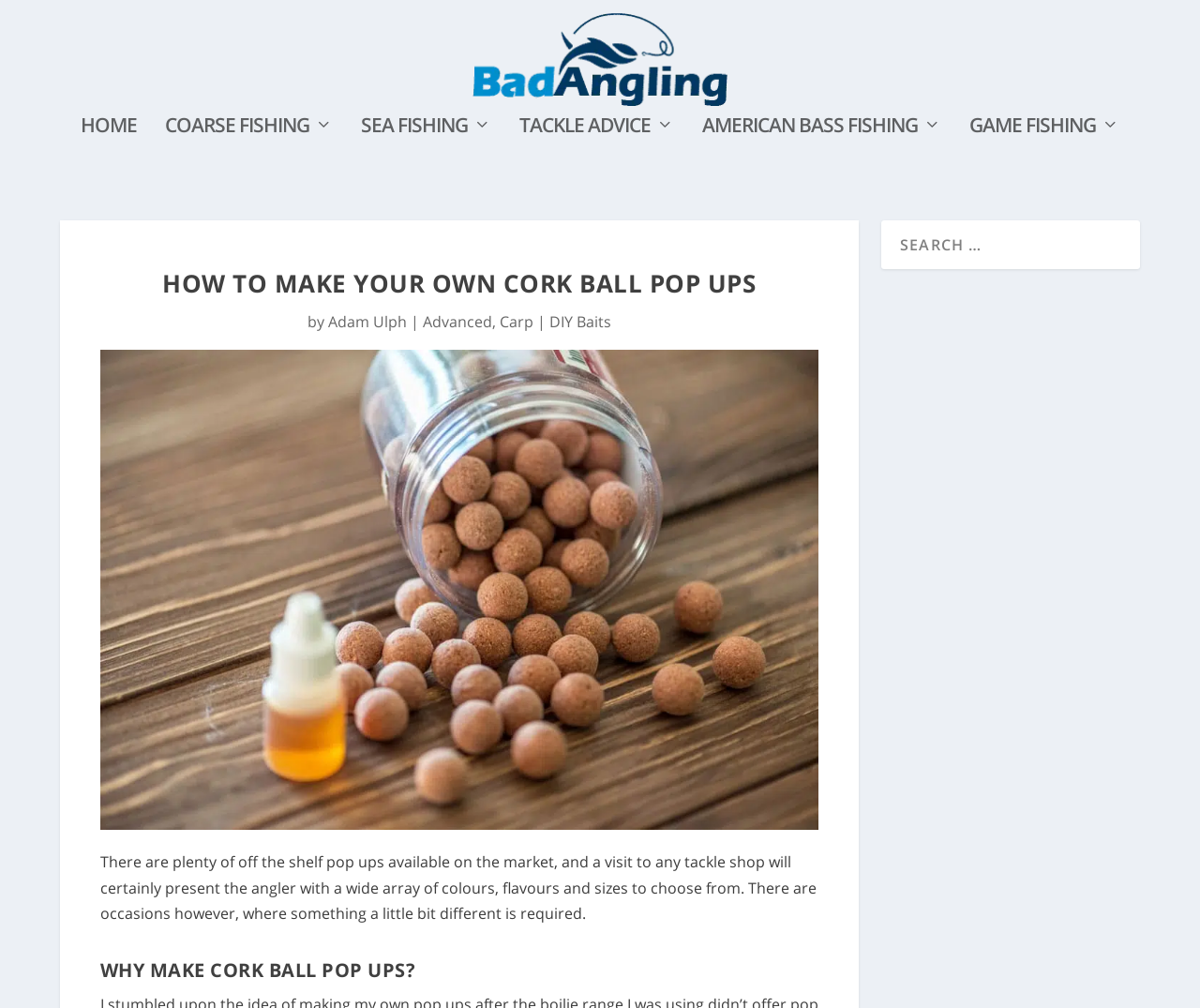Answer the question briefly using a single word or phrase: 
What is the position of the search box on the webpage?

Top right